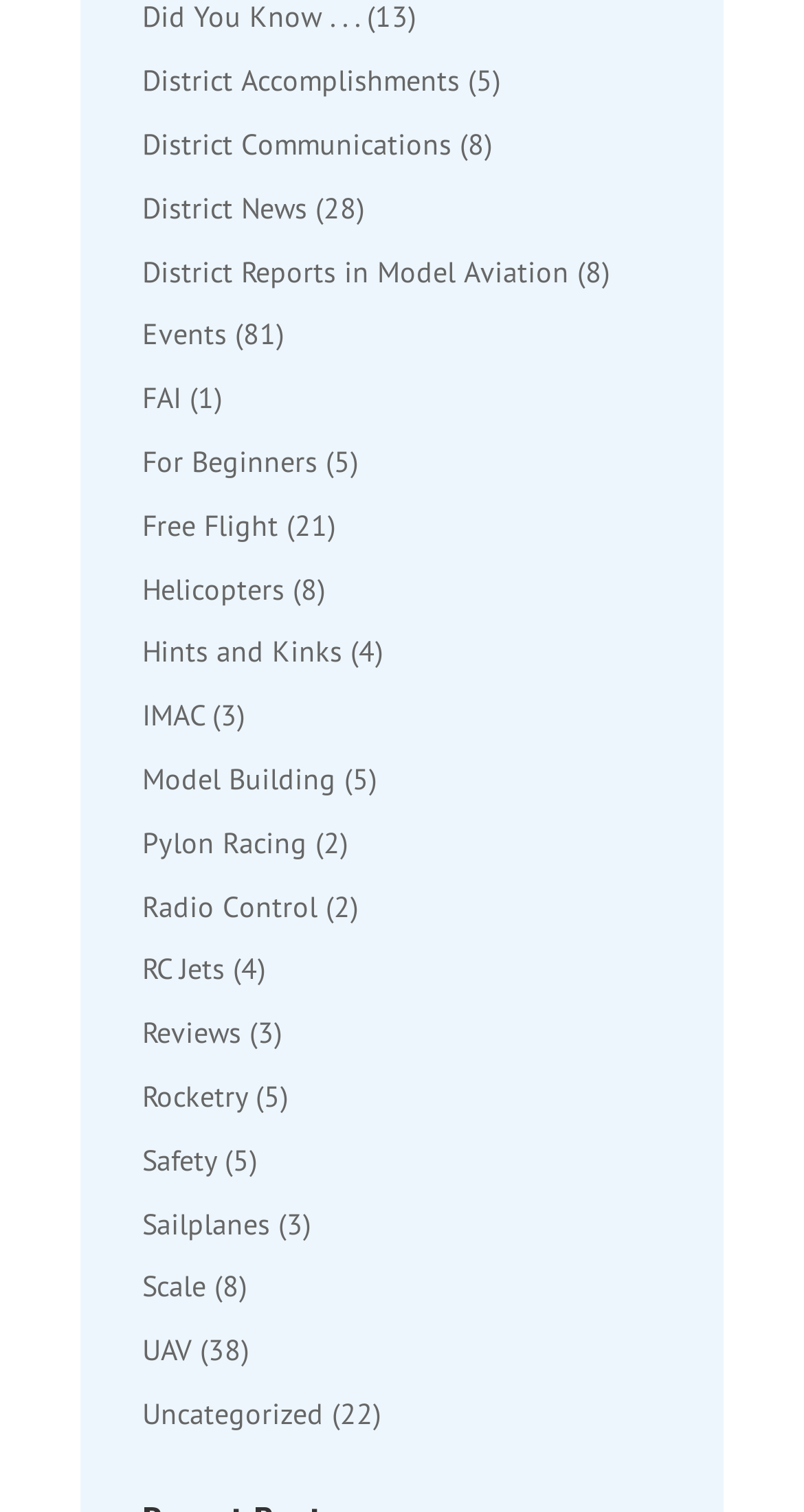How many categories have only one article?
Answer the question with a detailed and thorough explanation.

After analyzing the static text elements associated with each link, I found that two categories, 'FAI' and 'IMAC', have only one article, as indicated by the static text elements with the text '(1)'.